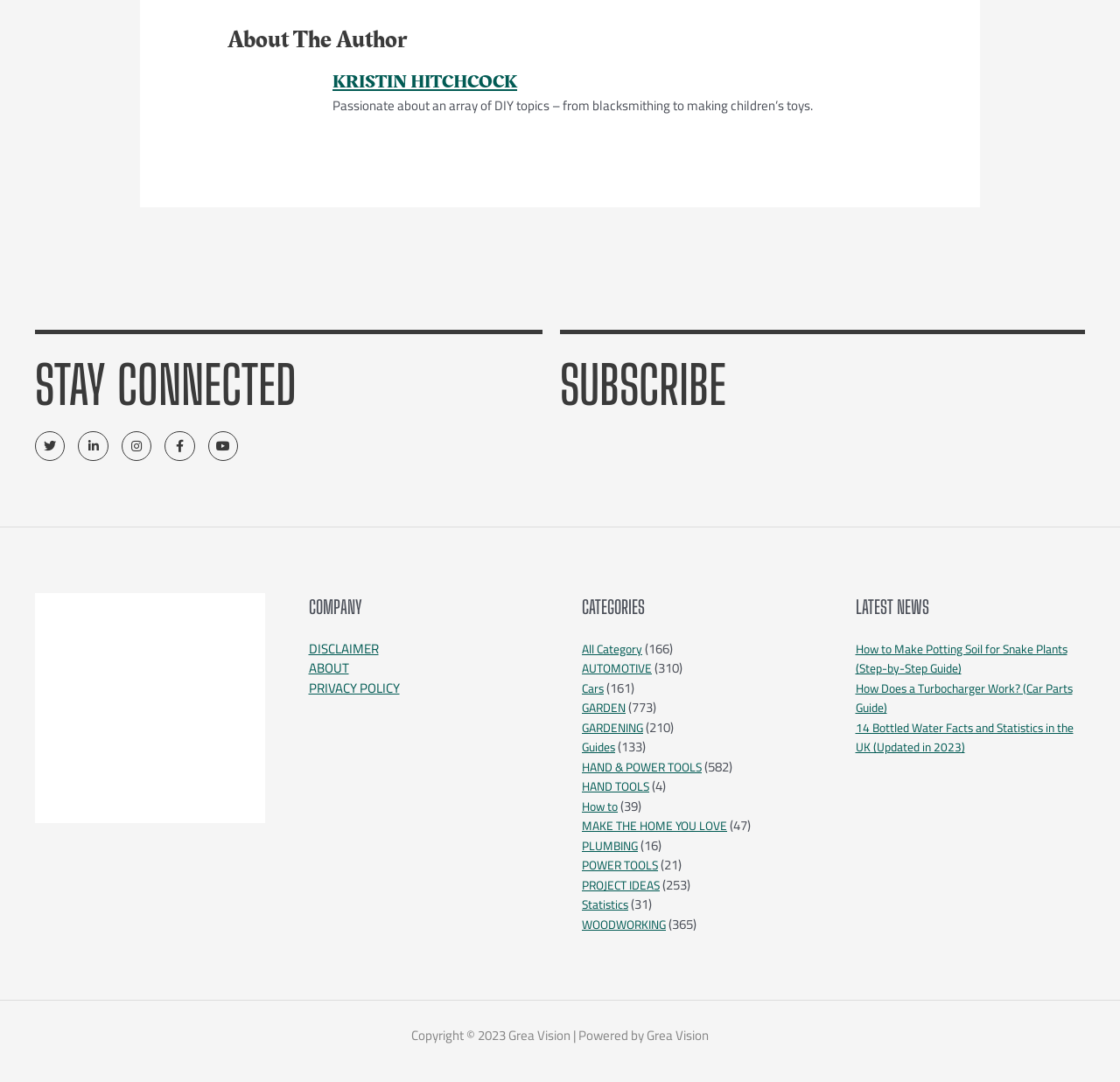Provide the bounding box coordinates of the UI element this sentence describes: "PLUMBING".

[0.52, 0.78, 0.575, 0.804]